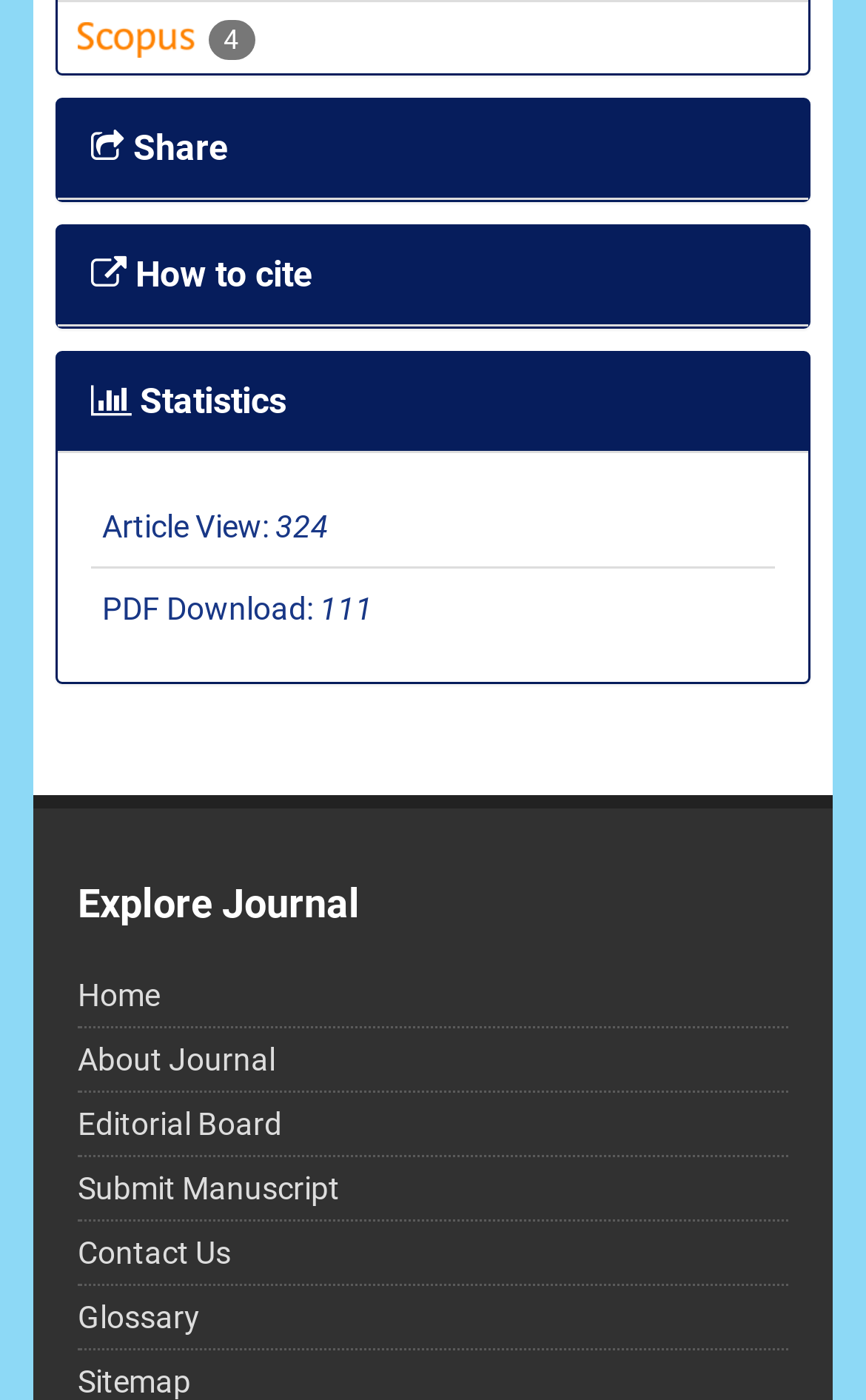How many PDF downloads are there?
Observe the image and answer the question with a one-word or short phrase response.

111